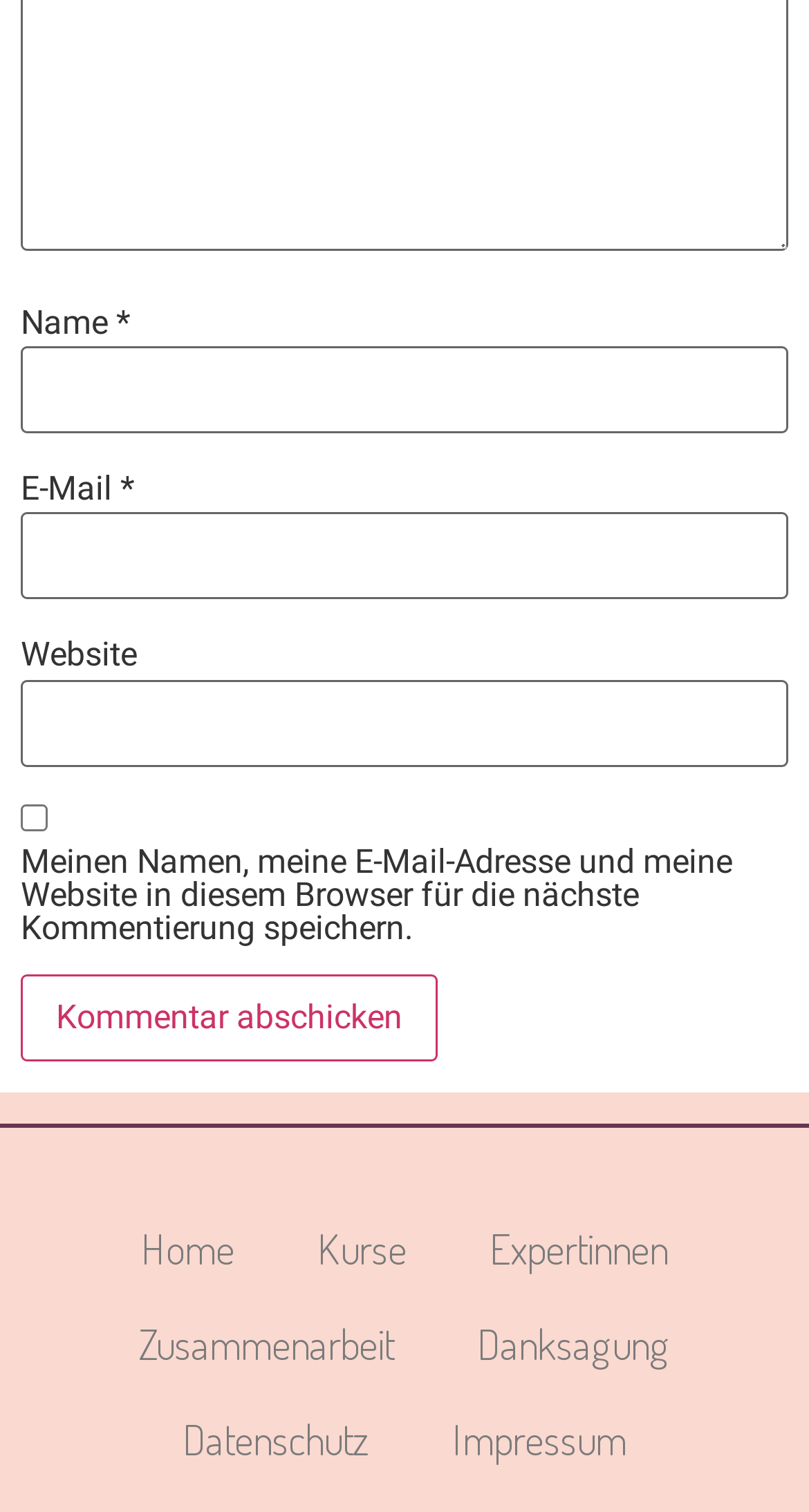Please reply to the following question with a single word or a short phrase:
What is the text of the button?

Kommentar abschicken